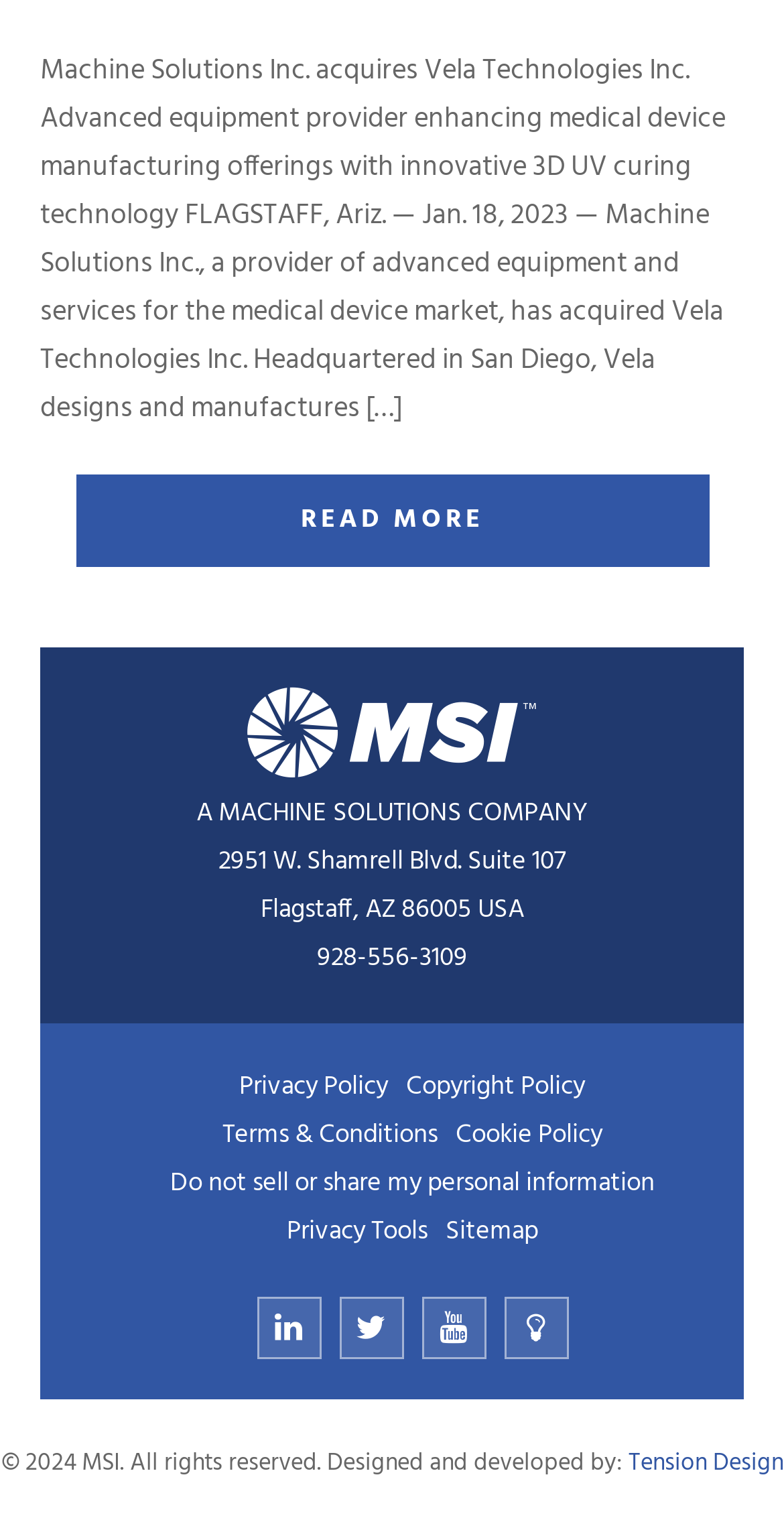Please provide a detailed answer to the question below based on the screenshot: 
What is the address of Machine Solutions Inc.?

The address can be found in the contentinfo section, where there are three StaticText elements that provide the address information: '2951 W. Shamrell Blvd. Suite 107', 'Flagstaff, AZ 86005 USA', and the phone number '928-556-3109'.